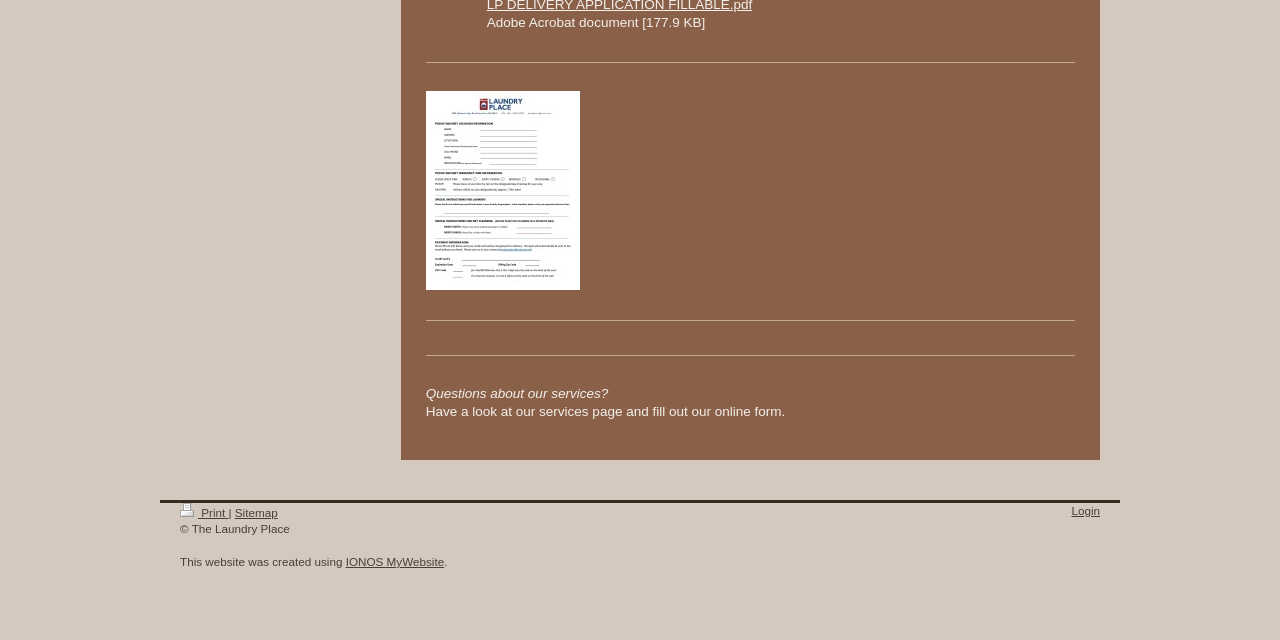Provide the bounding box coordinates of the HTML element this sentence describes: "IONOS MyWebsite".

[0.27, 0.867, 0.347, 0.887]